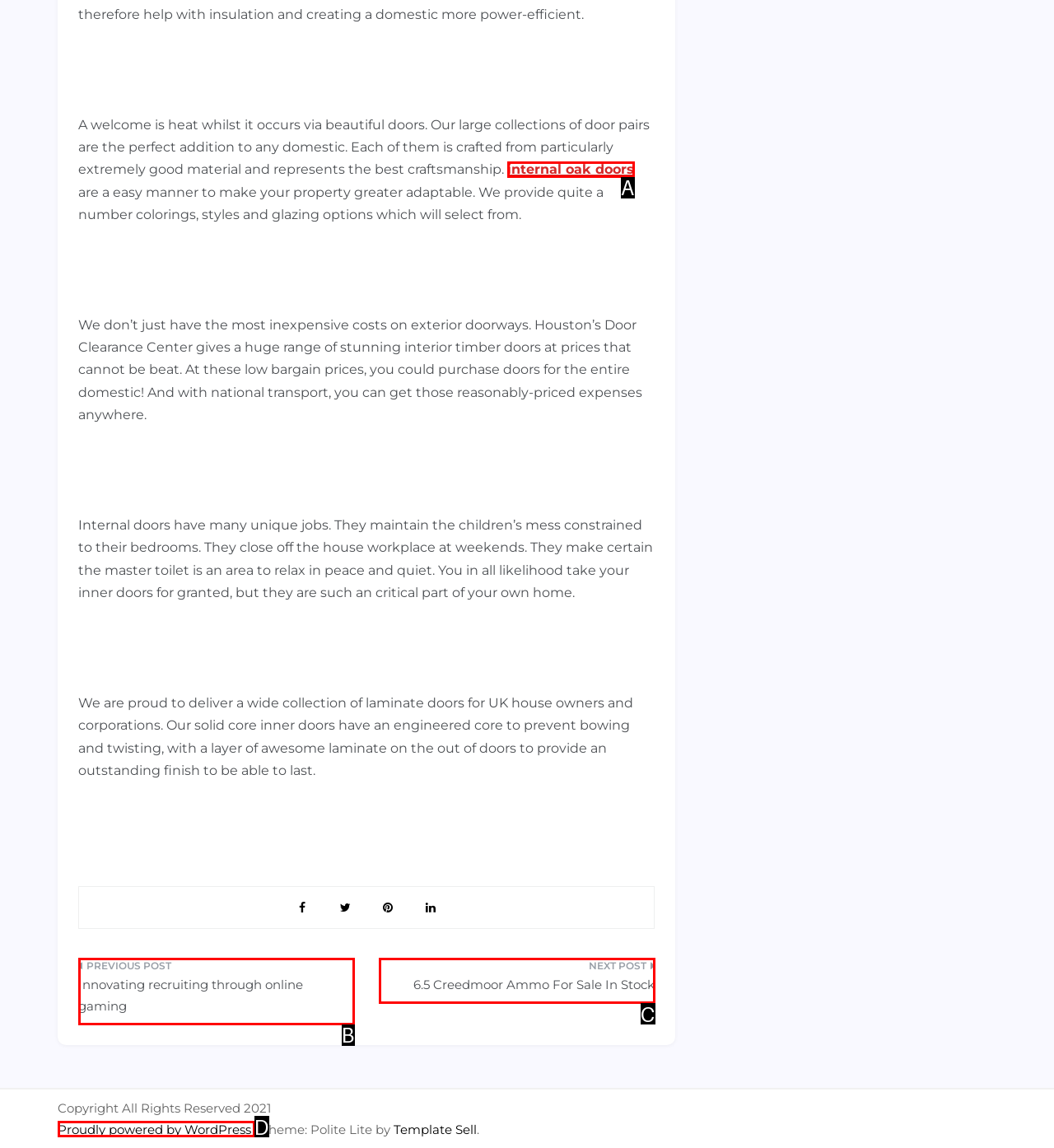Based on the element description: internal oak doors, choose the best matching option. Provide the letter of the option directly.

A